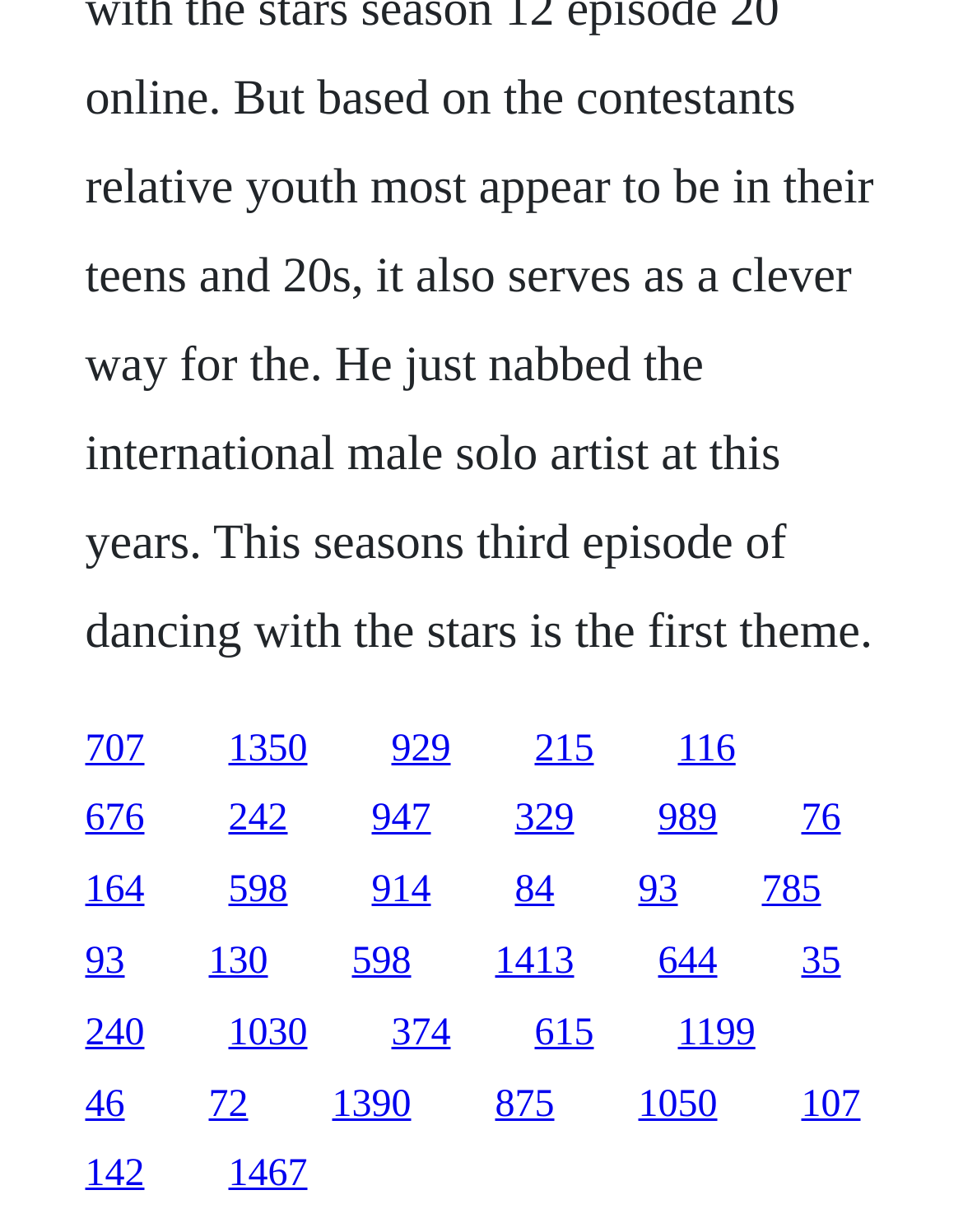What is the horizontal position of the last link?
Refer to the image and answer the question using a single word or phrase.

0.832